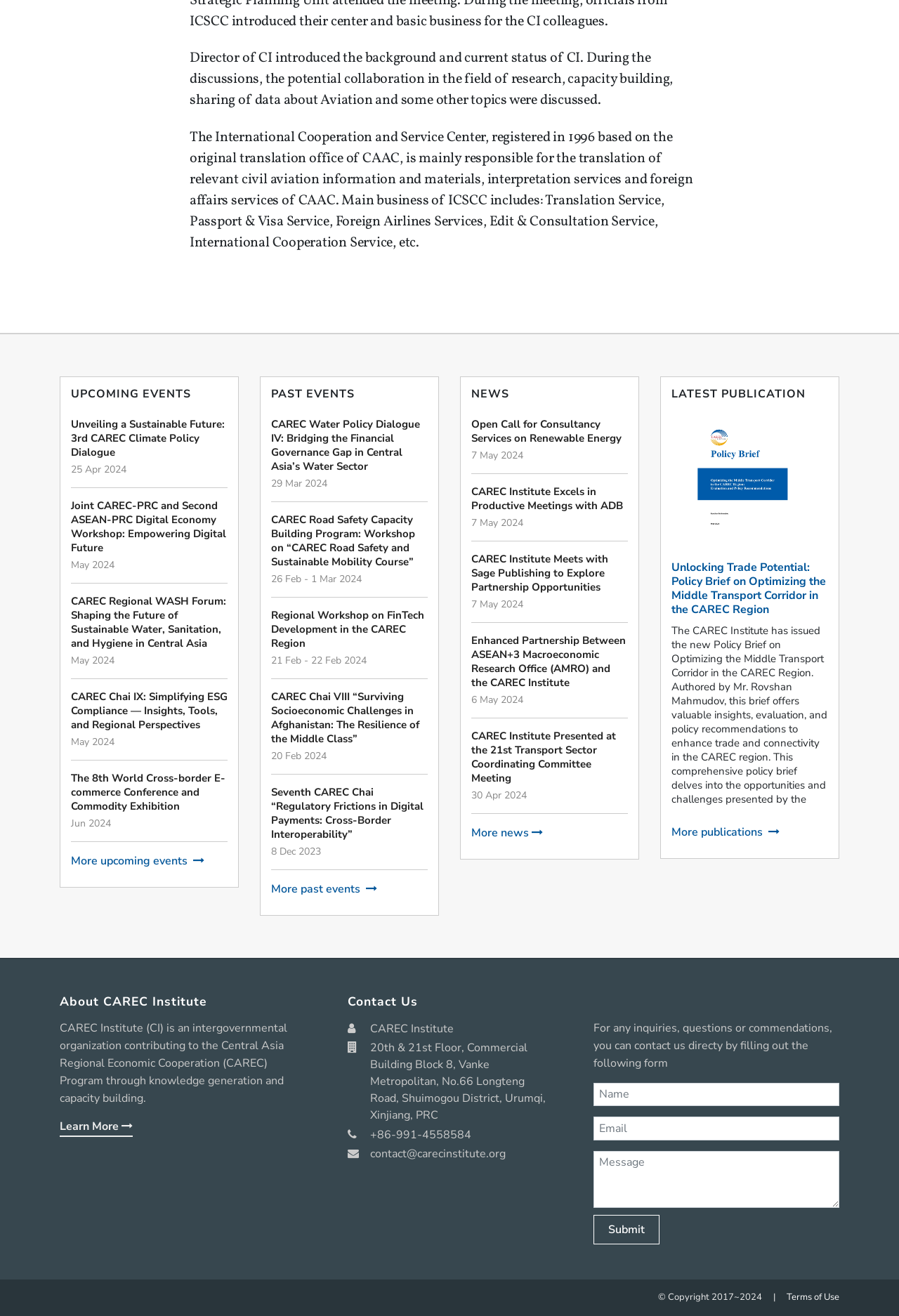Observe the image and answer the following question in detail: What is the title of the latest publication?

I found the article with the link 'Unlocking Trade Potential: Policy Brief on Optimizing the Middle Transport Corridor in the CAREC Region' and the title of the latest publication is 'Unlocking Trade Potential'.